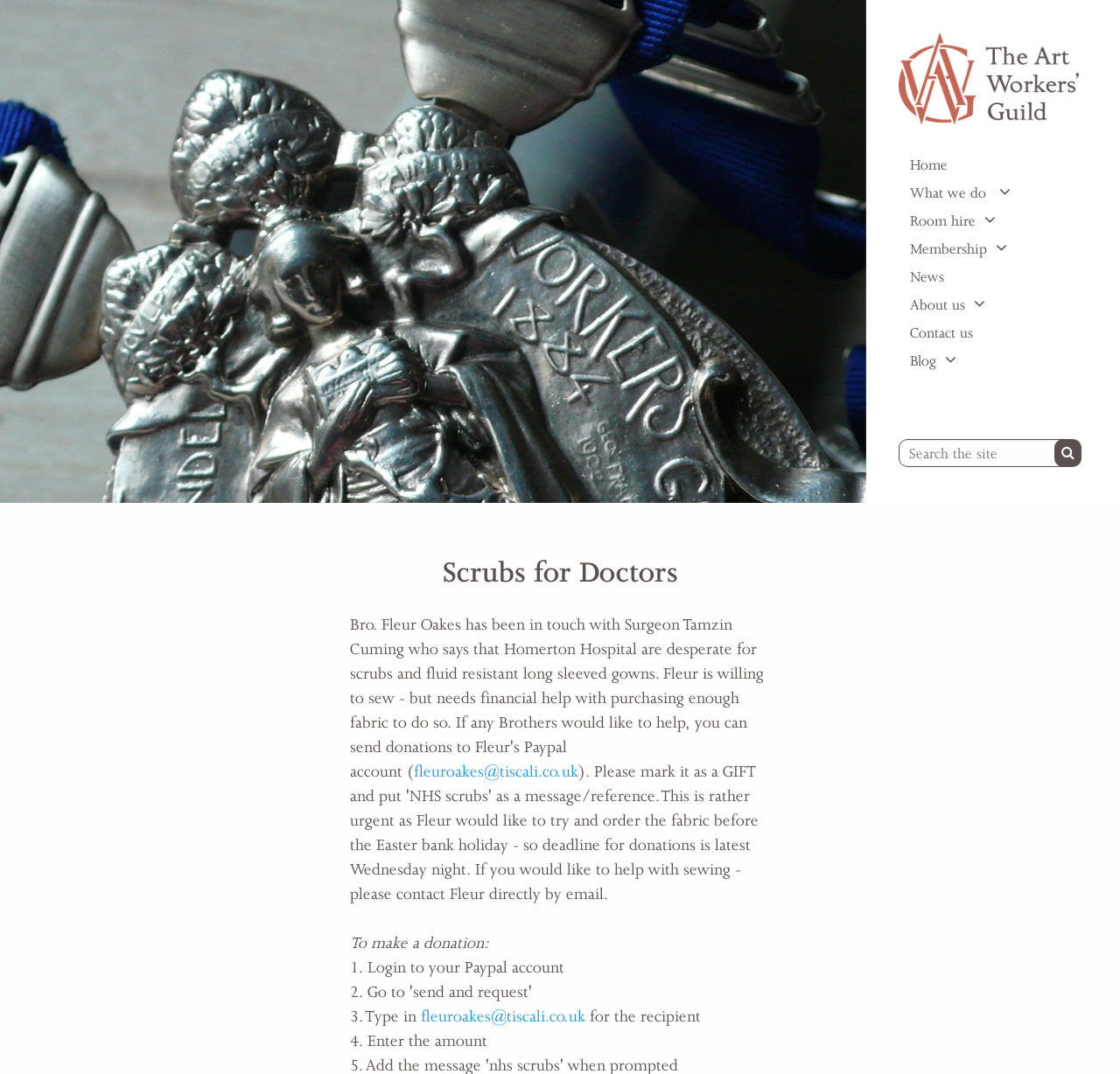Can you determine the bounding box coordinates of the area that needs to be clicked to fulfill the following instruction: "Click the Contact us link"?

[0.813, 0.302, 0.869, 0.319]